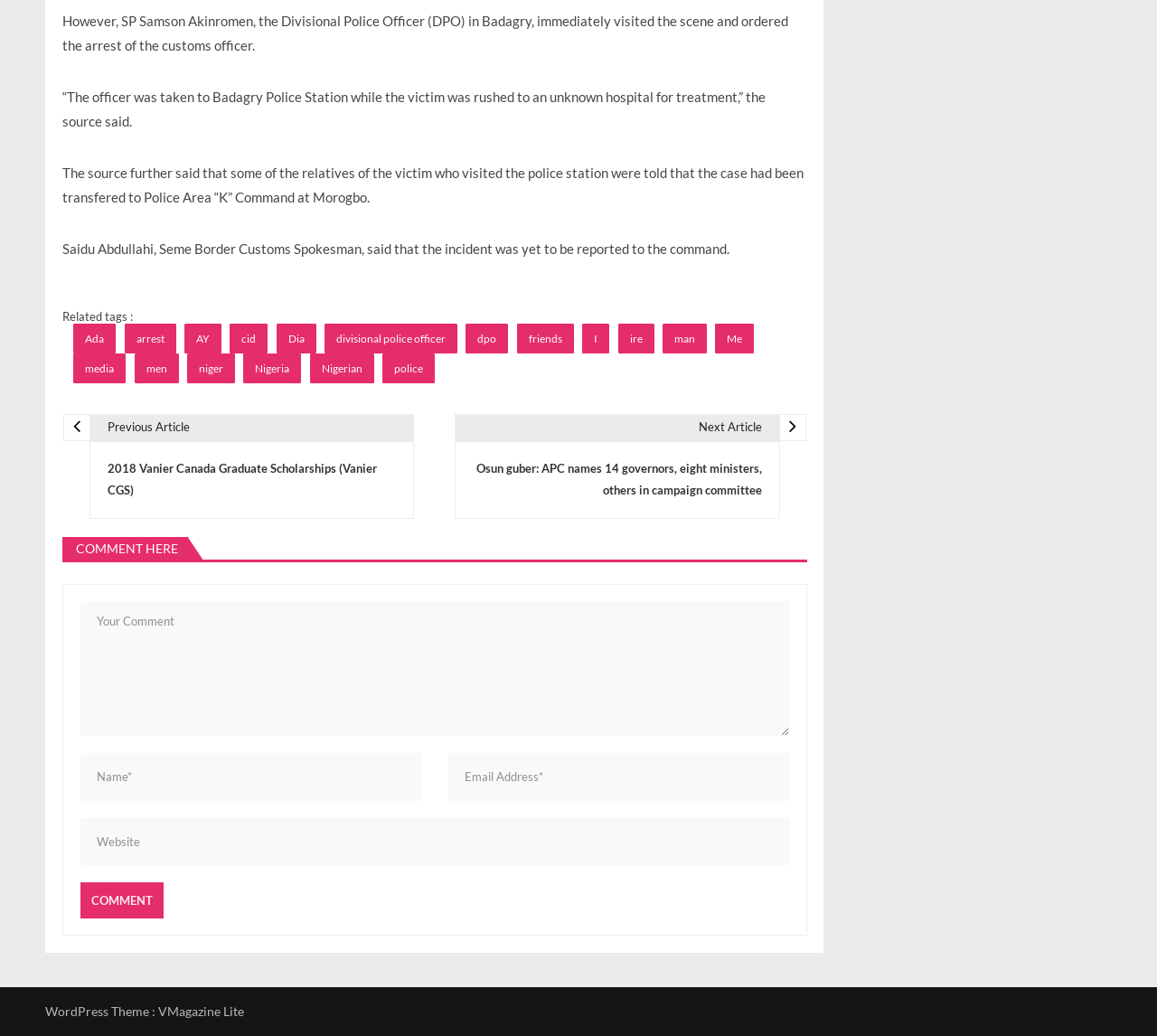How many navigation links are there in the 'Posts' section?
Please provide a detailed and thorough answer to the question.

The 'Posts' section contains two navigation links, 'Previous Article' and 'Next Article', which allow users to navigate to previous and next articles.